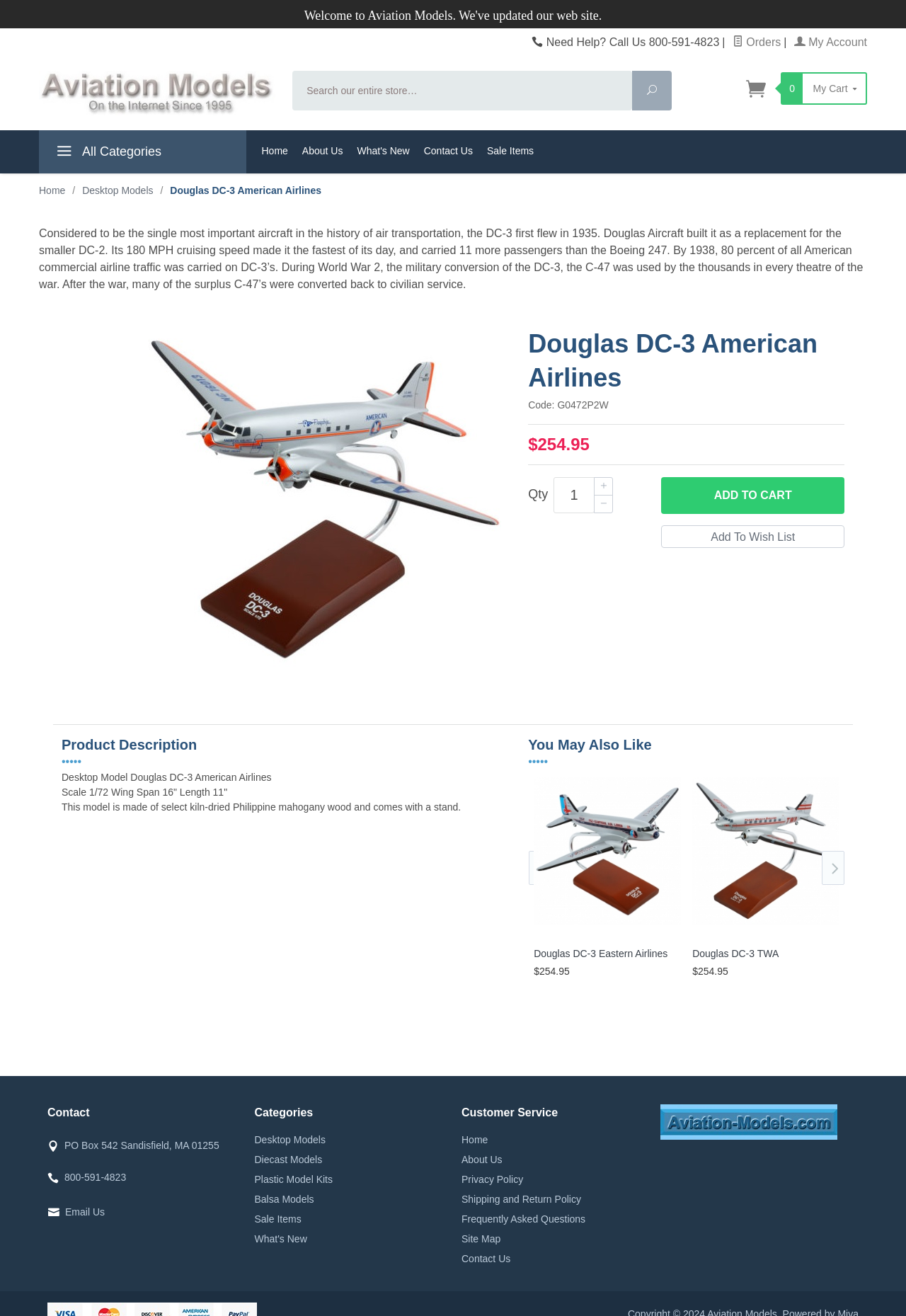Determine the bounding box for the UI element as described: "Douglas DC-3 Eastern Airlines $254.95". The coordinates should be represented as four float numbers between 0 and 1, formatted as [left, top, right, bottom].

[0.583, 0.591, 0.758, 0.746]